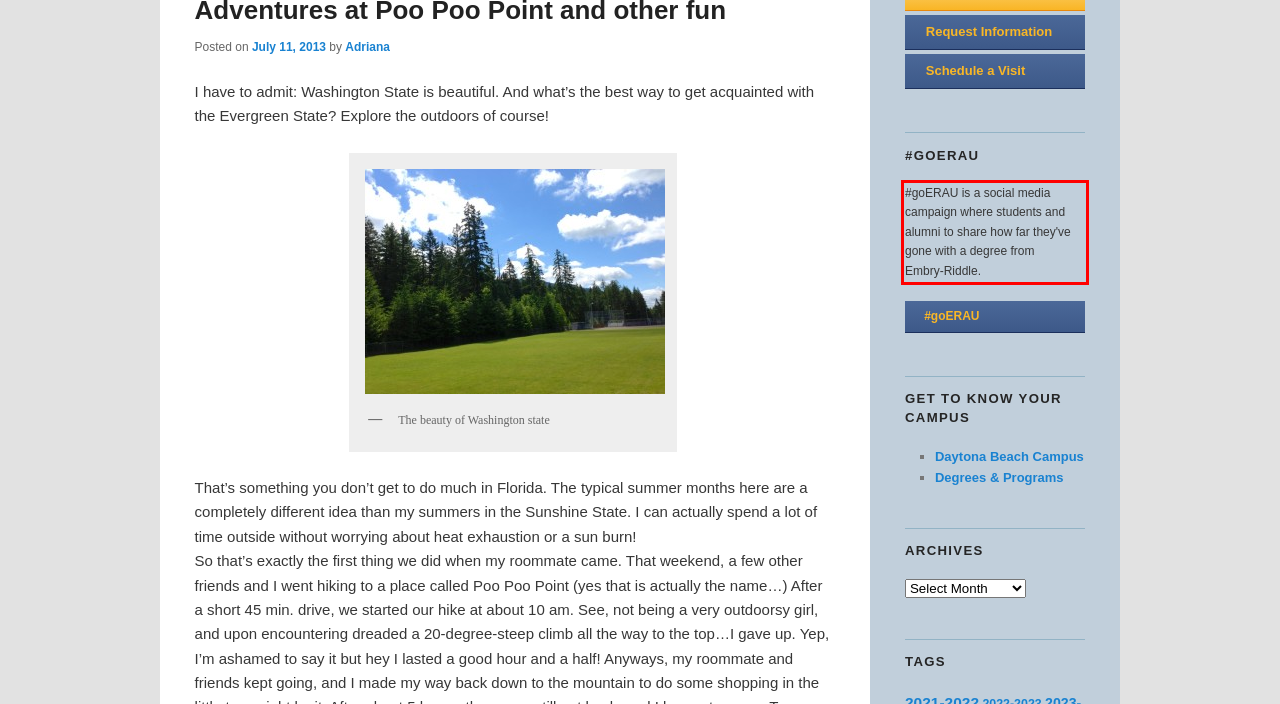Using the provided screenshot of a webpage, recognize and generate the text found within the red rectangle bounding box.

#goERAU is a social media campaign where students and alumni to share how far they've gone with a degree from Embry-Riddle.